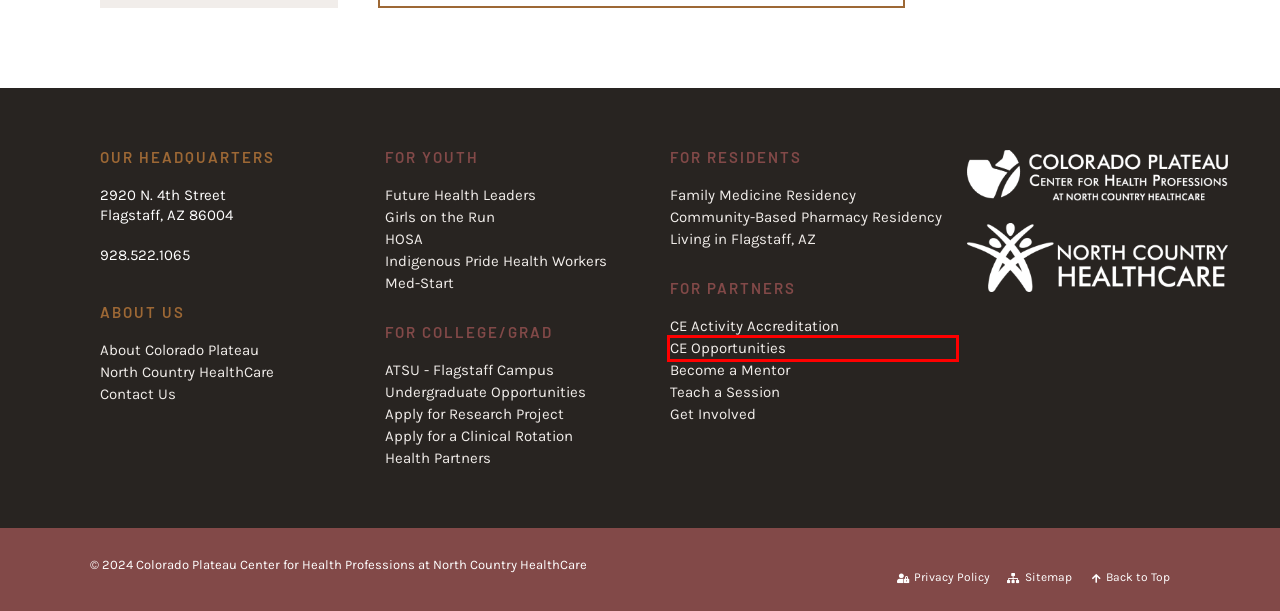A screenshot of a webpage is given with a red bounding box around a UI element. Choose the description that best matches the new webpage shown after clicking the element within the red bounding box. Here are the candidates:
A. Get Involved | Colorado Plateau Center for Health Professions
B. Continuing Education Opportunities | Colorado Plateau Center for Health Professions
C. Apply for Clinical Rotations | Colorado Plateau Center for Health Professions
D. Research Projects | Colorado Plateau Center for Health Professions
E. Community-Based Pharmacy Residency Program | Colorado Plateau Center for Health Professions
F. Health Occupations Students of America (HOSA) | Colorado Plateau Center for Health Professions
G. A. T. Still University - Flagstaff Campus | Colorado Plateau Center for Health Professions
H. Health Partners - Flagstaff | Colorado Plateau Center for Health Professions

B